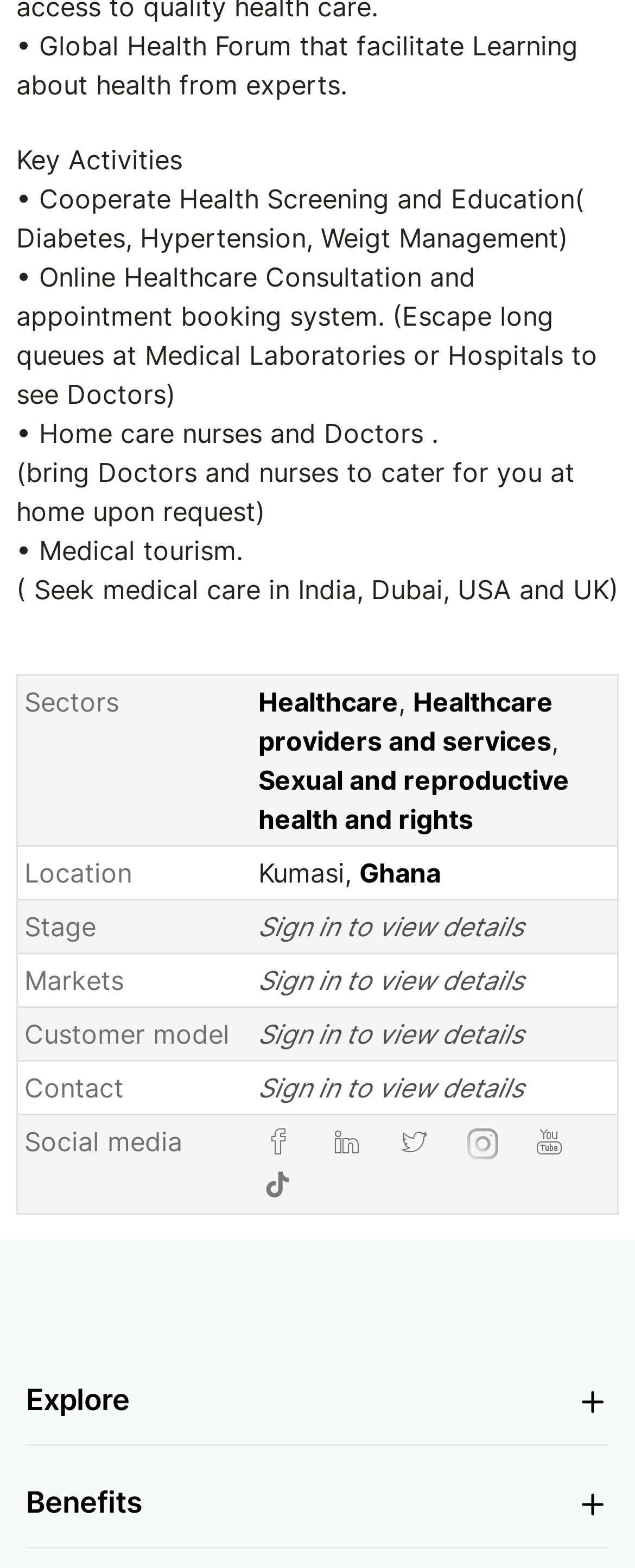Identify the bounding box coordinates of the clickable region to carry out the given instruction: "Explore".

[0.041, 0.867, 0.959, 0.921]